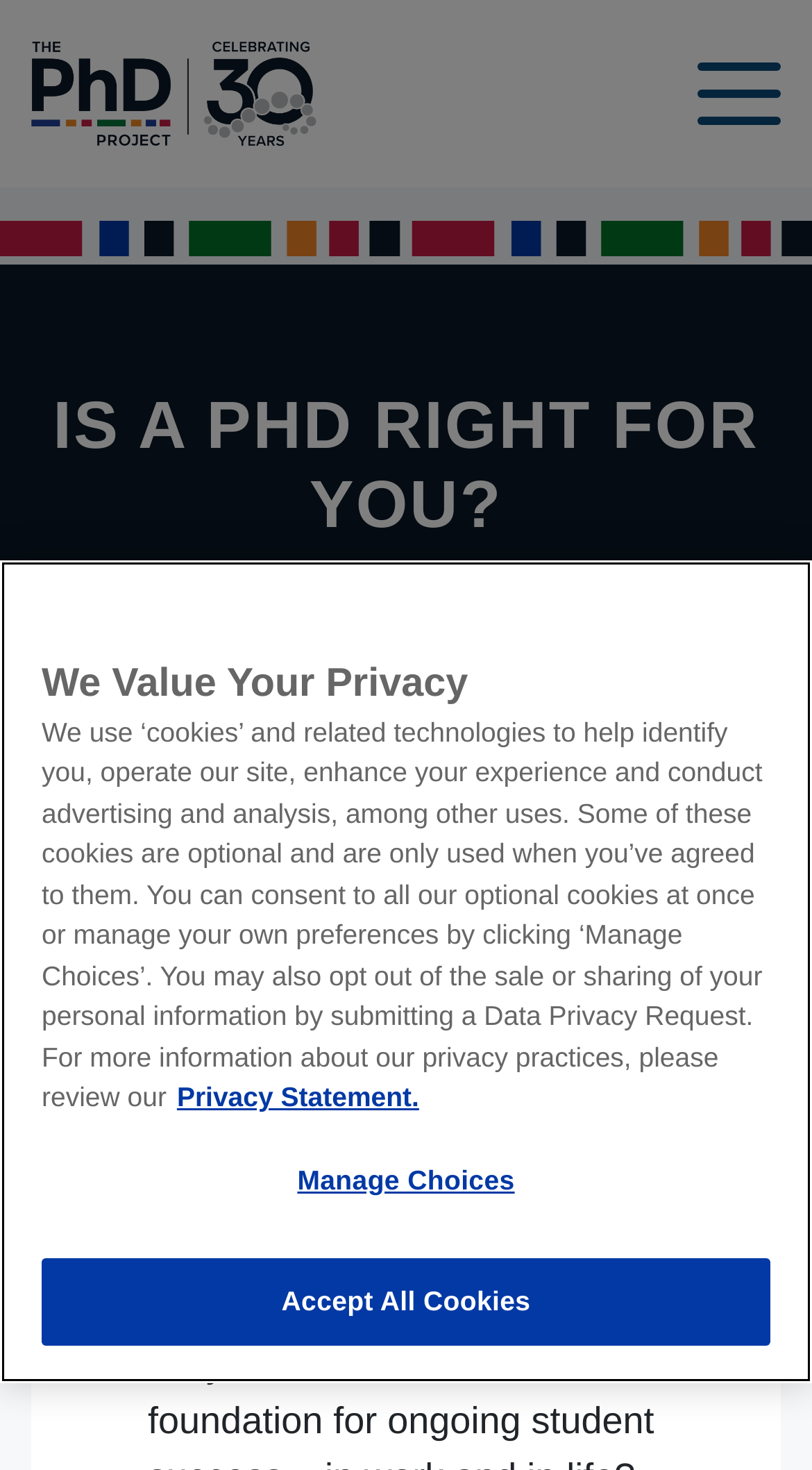Identify the bounding box coordinates for the UI element described as follows: "alt="The PhD Project"". Ensure the coordinates are four float numbers between 0 and 1, formatted as [left, top, right, bottom].

[0.038, 0.048, 0.391, 0.076]